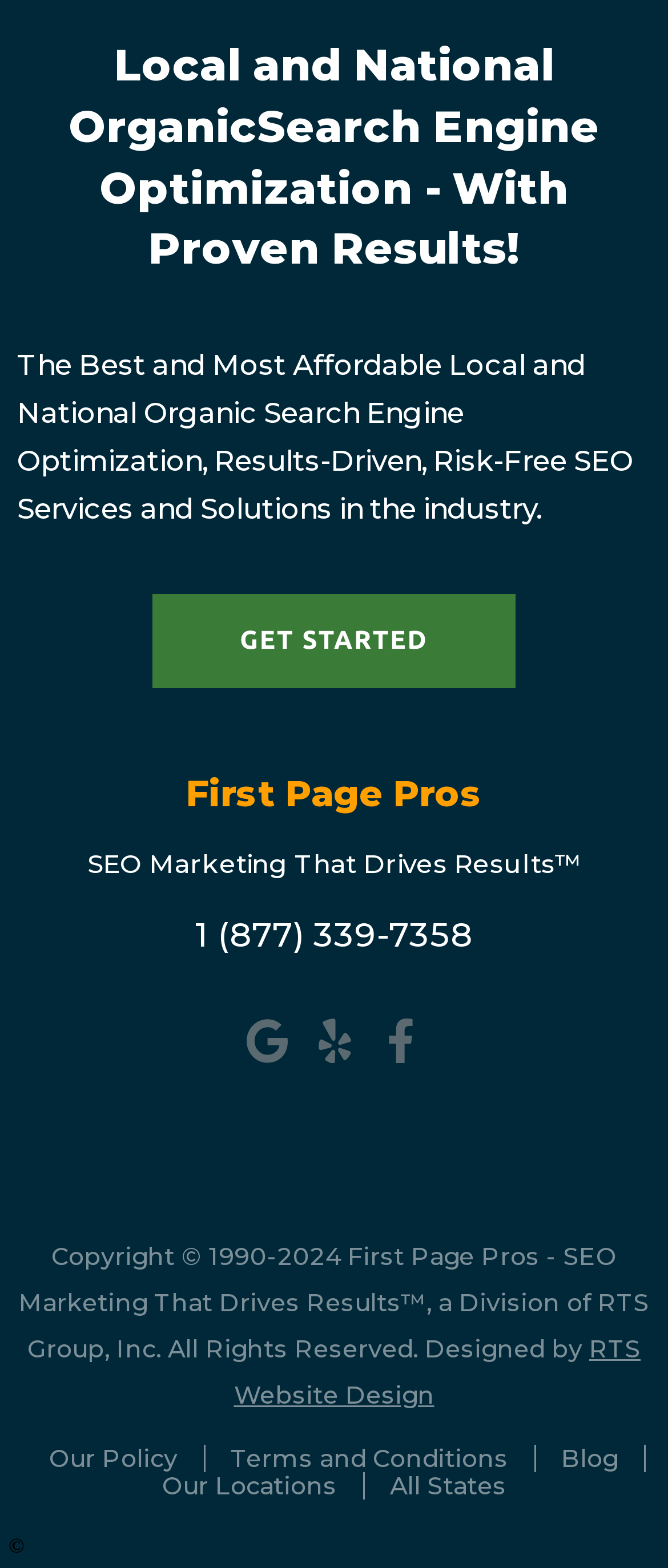Given the element description: "title="First Page Pros Google"", predict the bounding box coordinates of the UI element it refers to, using four float numbers between 0 and 1, i.e., [left, top, right, bottom].

[0.364, 0.643, 0.438, 0.677]